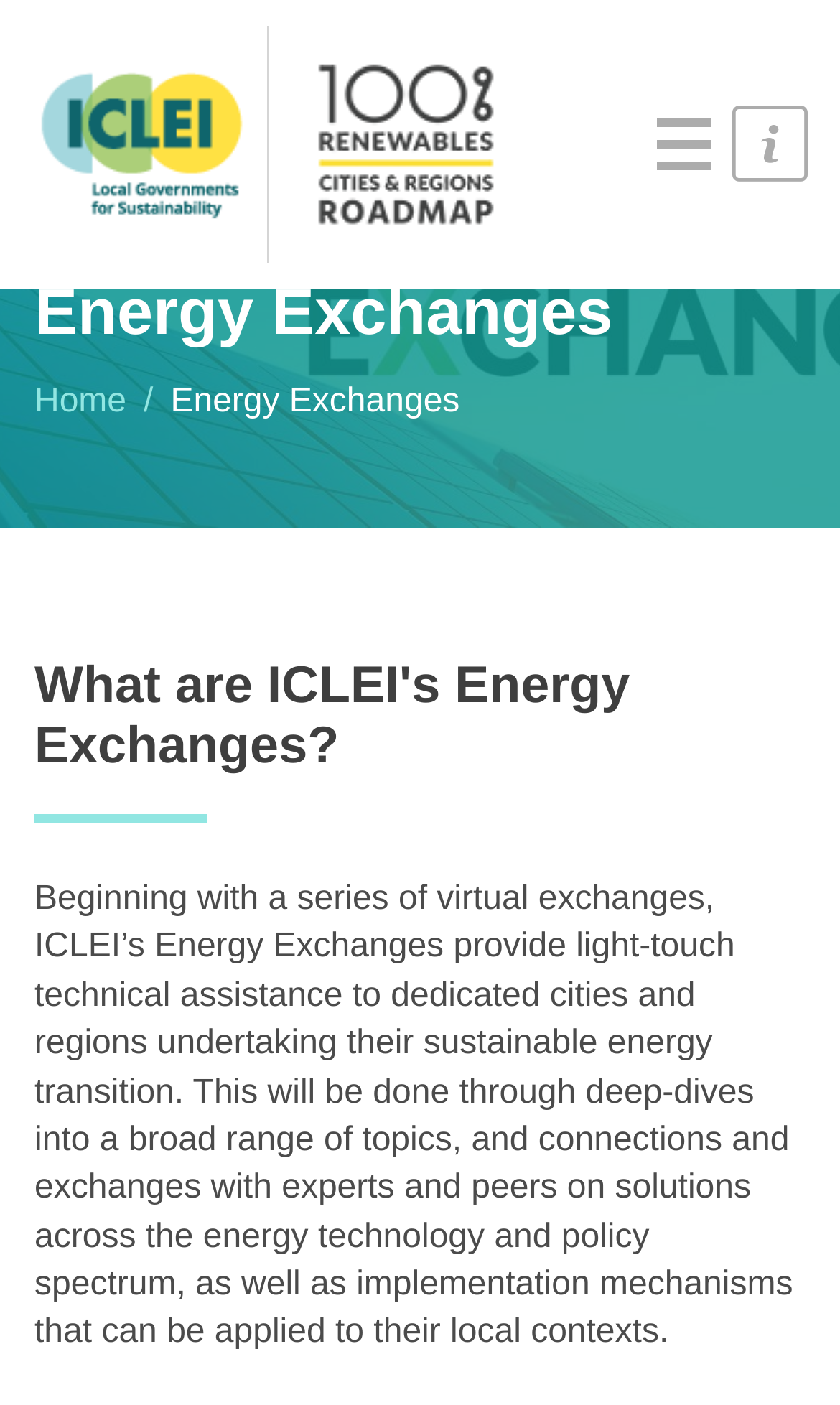Locate the UI element that matches the description parent_node: Home in the webpage screenshot. Return the bounding box coordinates in the format (top-left x, top-left y, bottom-right x, bottom-right y), with values ranging from 0 to 1.

[0.872, 0.075, 0.962, 0.131]